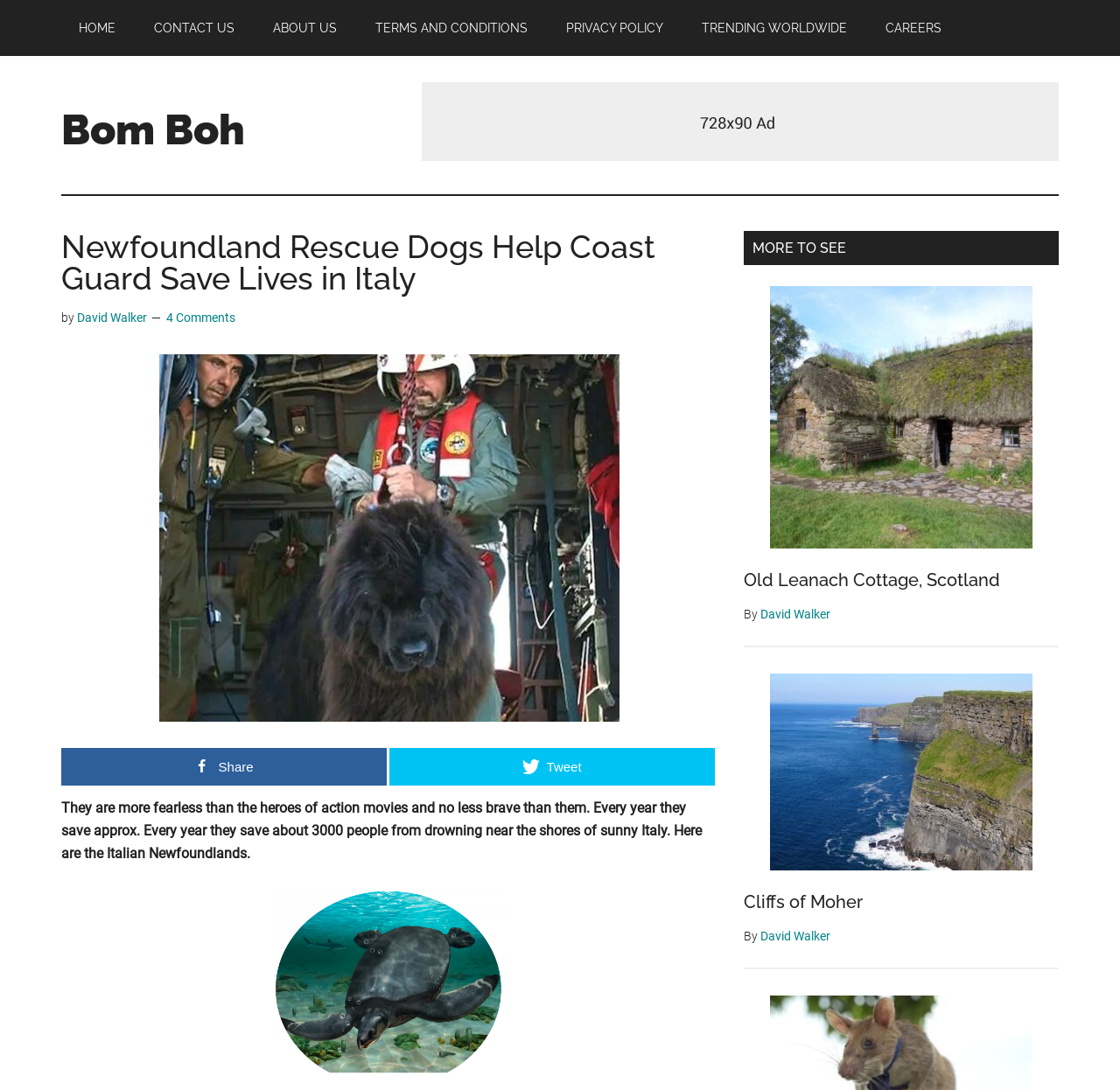Find the bounding box coordinates of the area that needs to be clicked in order to achieve the following instruction: "View the 'Cliffs of Moher' article". The coordinates should be specified as four float numbers between 0 and 1, i.e., [left, top, right, bottom].

[0.664, 0.618, 0.945, 0.889]